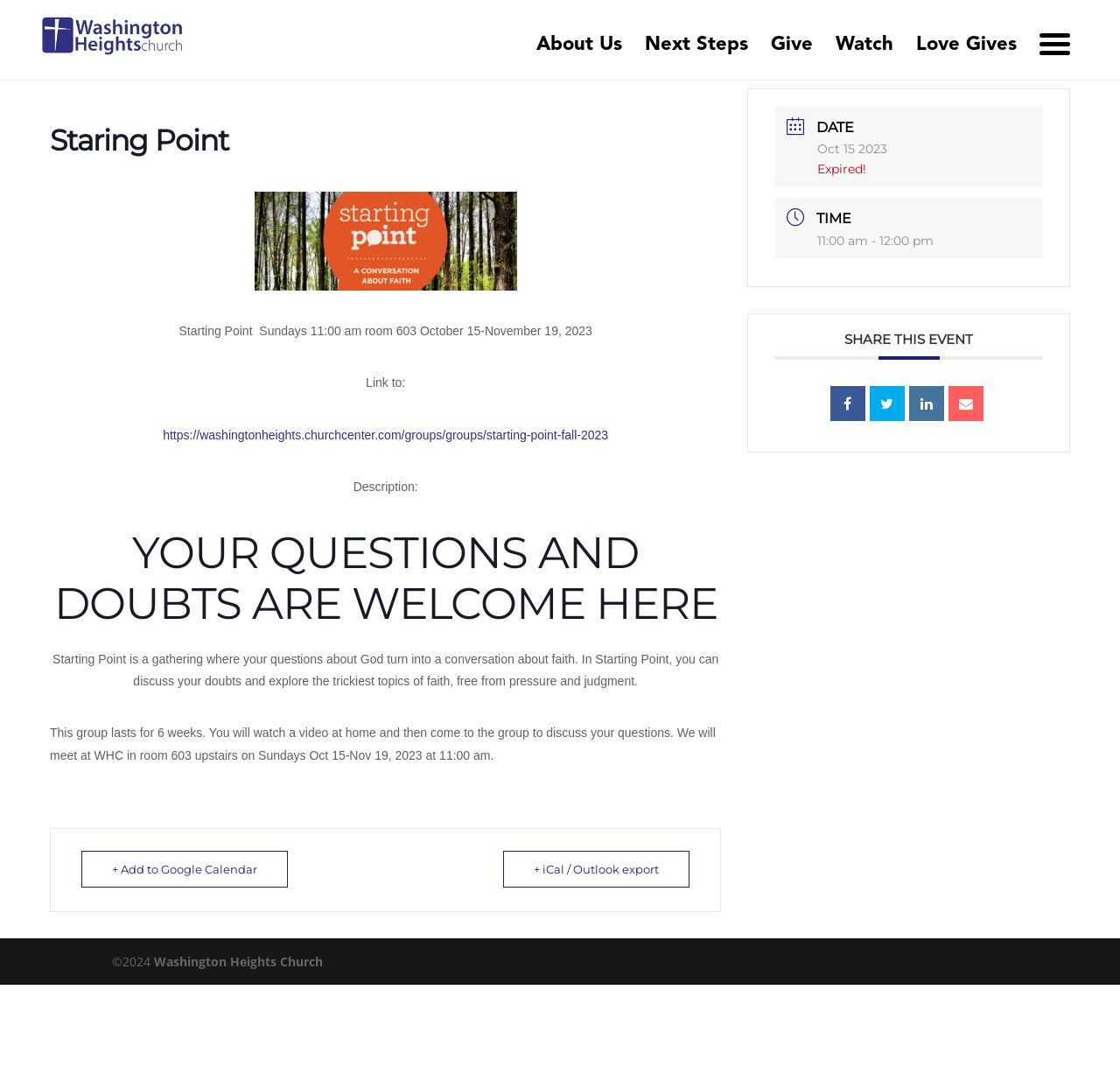Please find the bounding box coordinates of the clickable region needed to complete the following instruction: "Click the 'Next Steps' link". The bounding box coordinates must consist of four float numbers between 0 and 1, i.e., [left, top, right, bottom].

[0.576, 0.036, 0.668, 0.075]